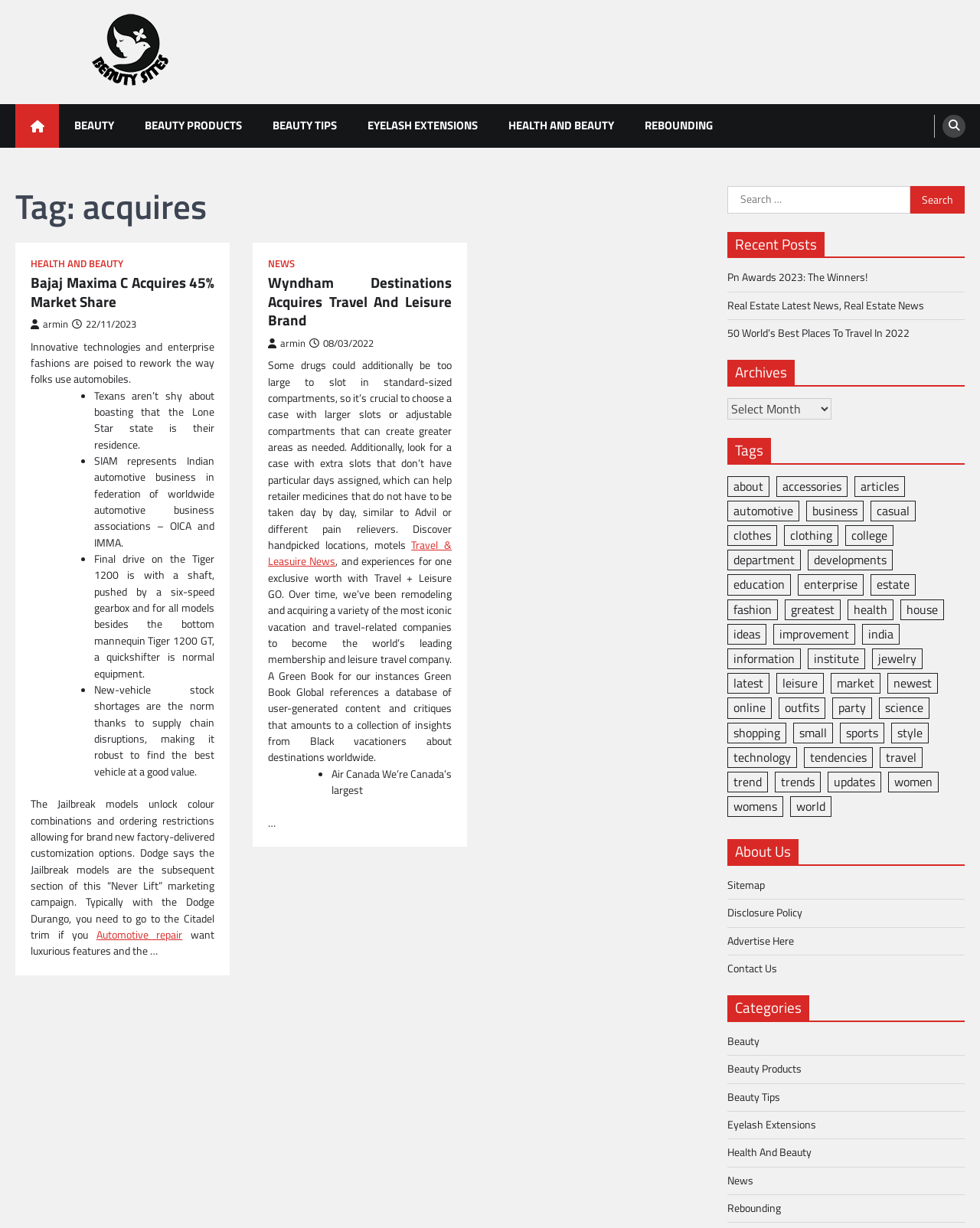Respond concisely with one word or phrase to the following query:
What is the title of the section that lists recent posts?

Recent Posts